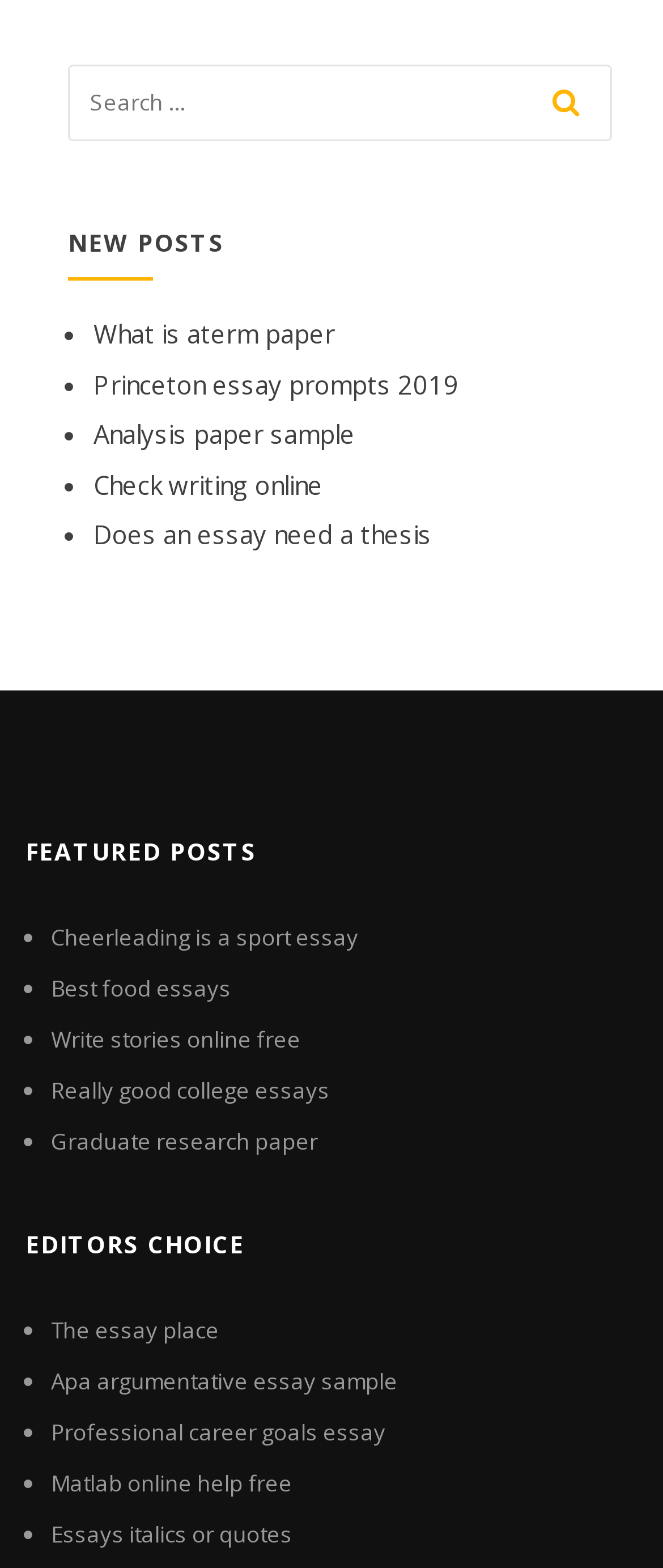Please locate the bounding box coordinates of the element that should be clicked to complete the given instruction: "click on the button to search".

[0.79, 0.041, 0.923, 0.089]